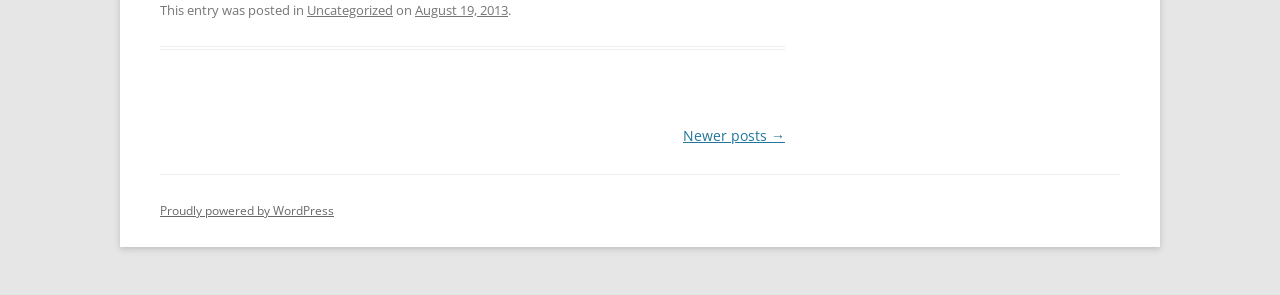Please provide a comprehensive response to the question below by analyzing the image: 
What is the navigation option below the post?

Below the post, there is a navigation option that says 'Newer posts →'. This suggests that the user can navigate to newer posts by clicking on this link.